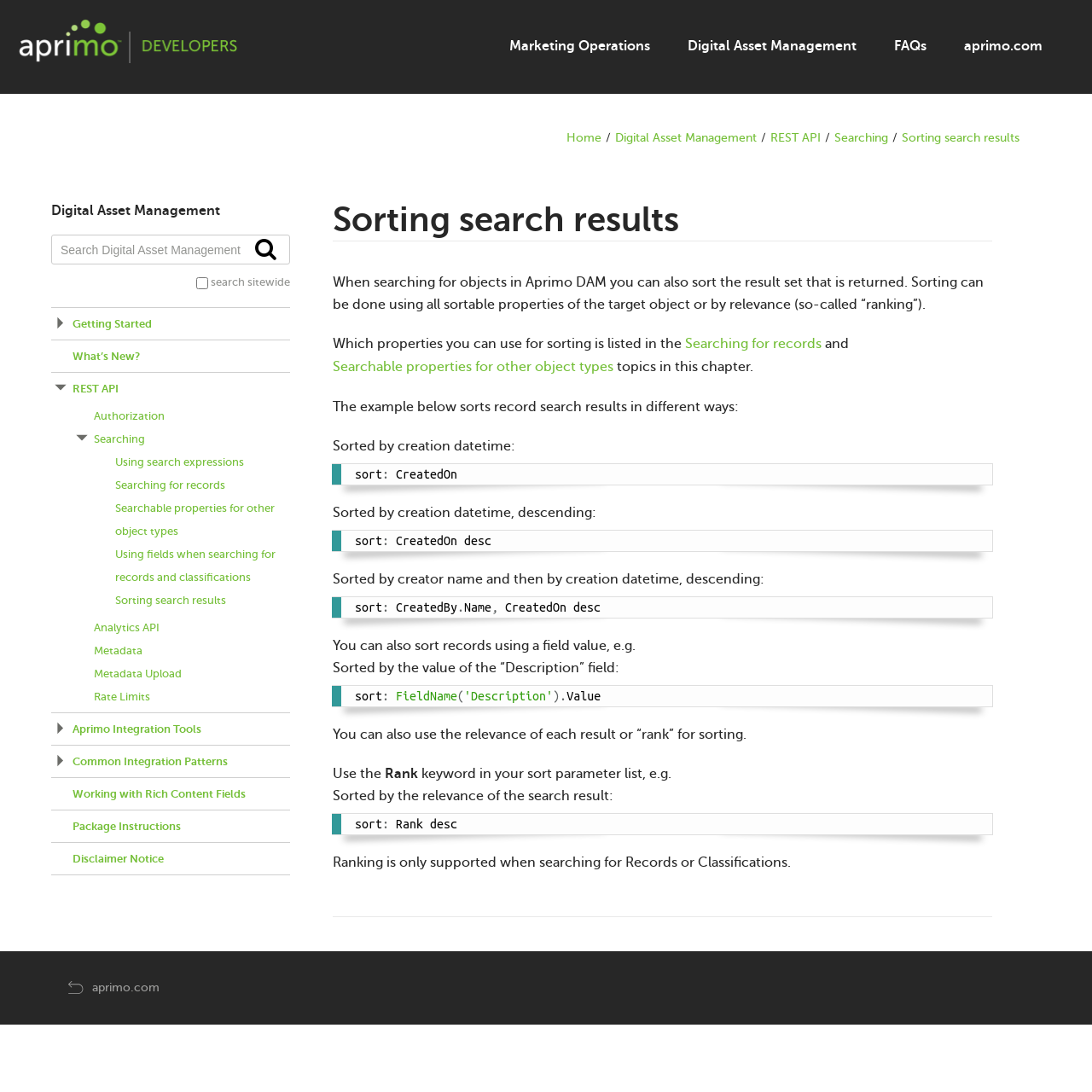Identify the bounding box coordinates for the region to click in order to carry out this instruction: "Search Digital Asset Management". Provide the coordinates using four float numbers between 0 and 1, formatted as [left, top, right, bottom].

[0.047, 0.215, 0.266, 0.242]